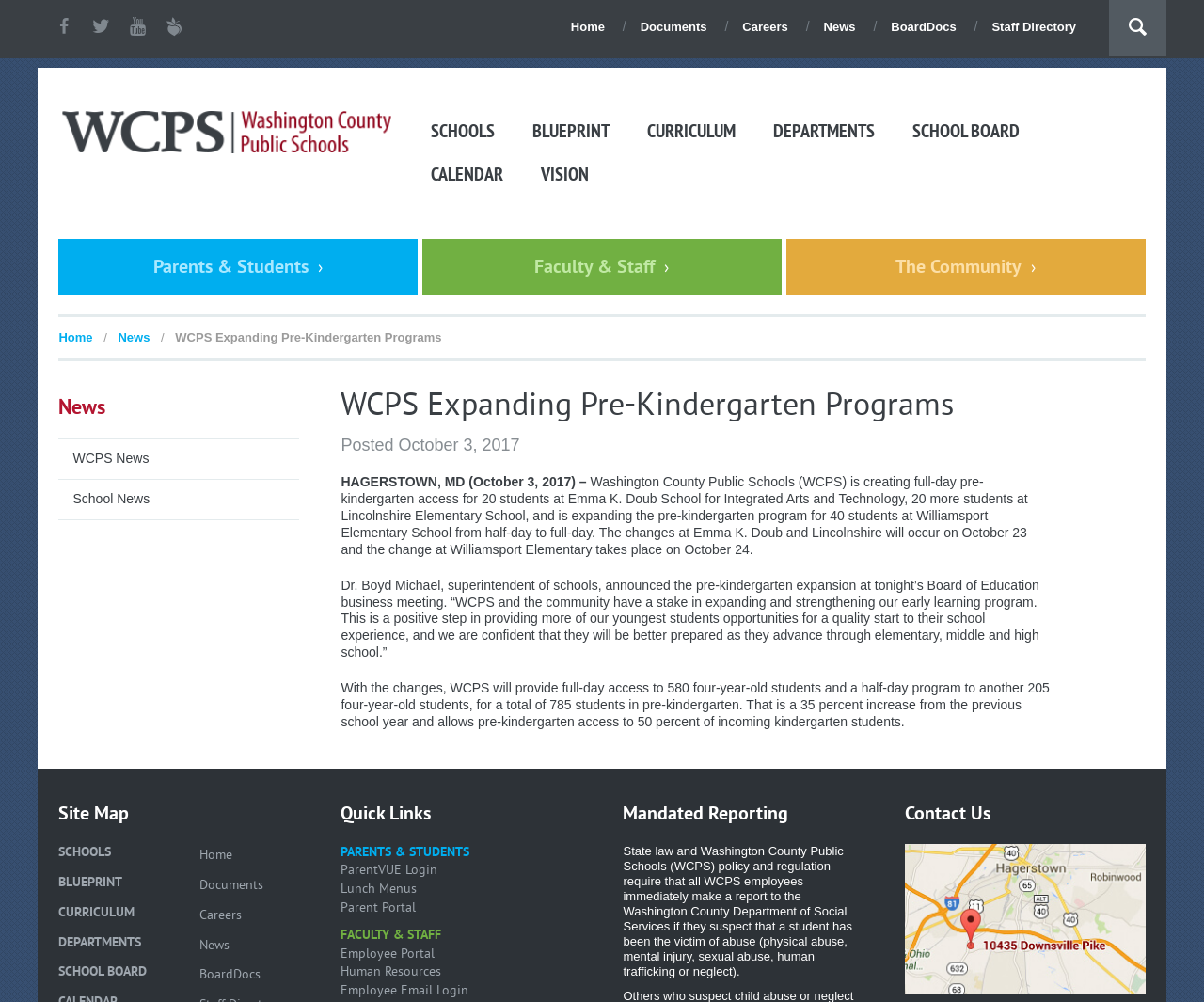Please specify the bounding box coordinates for the clickable region that will help you carry out the instruction: "Change the theme".

None